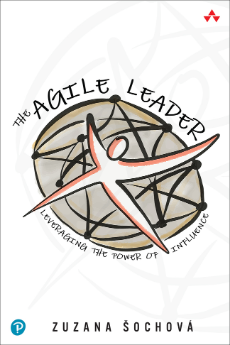What is the background color of the book cover?
Please give a detailed and thorough answer to the question, covering all relevant points.

The caption describes the background of the book cover as being beige, which provides a neutral and calm tone to the overall design.